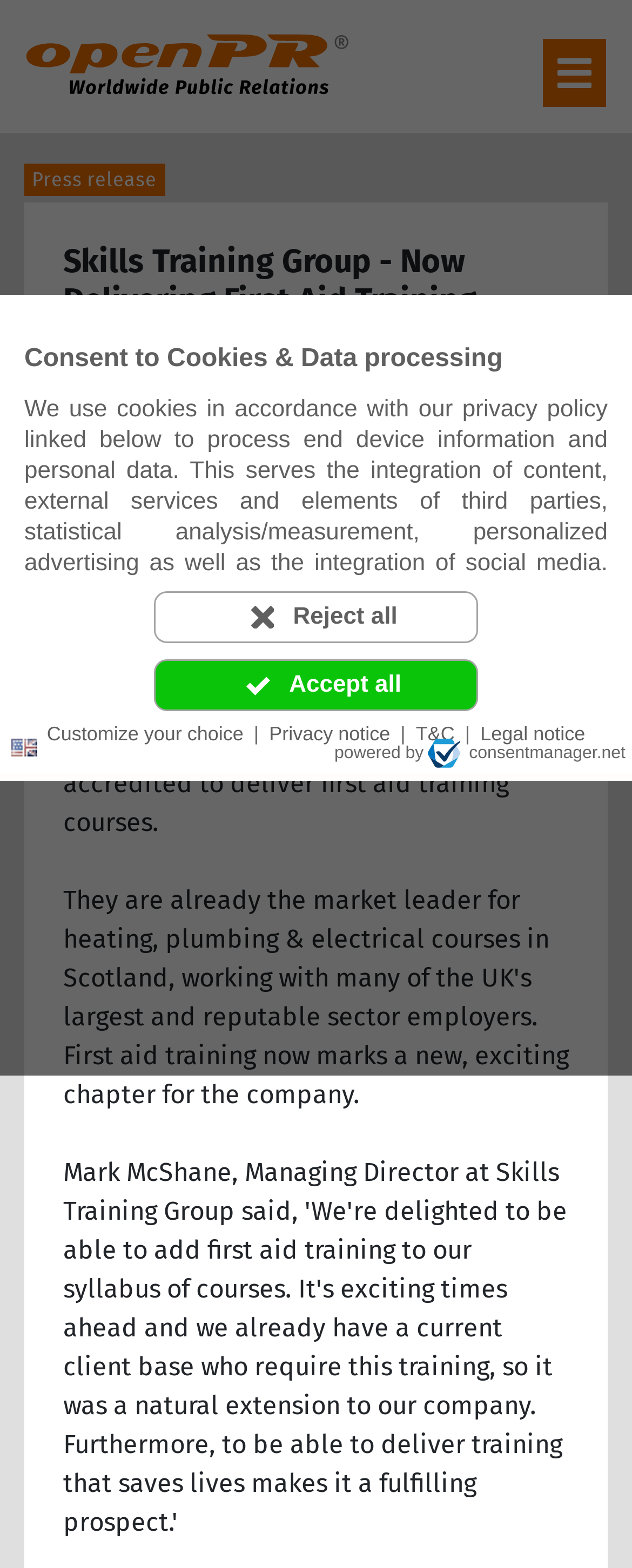Please identify the bounding box coordinates of the element's region that should be clicked to execute the following instruction: "Click the 'Reject all' button". The bounding box coordinates must be four float numbers between 0 and 1, i.e., [left, top, right, bottom].

[0.244, 0.377, 0.756, 0.41]